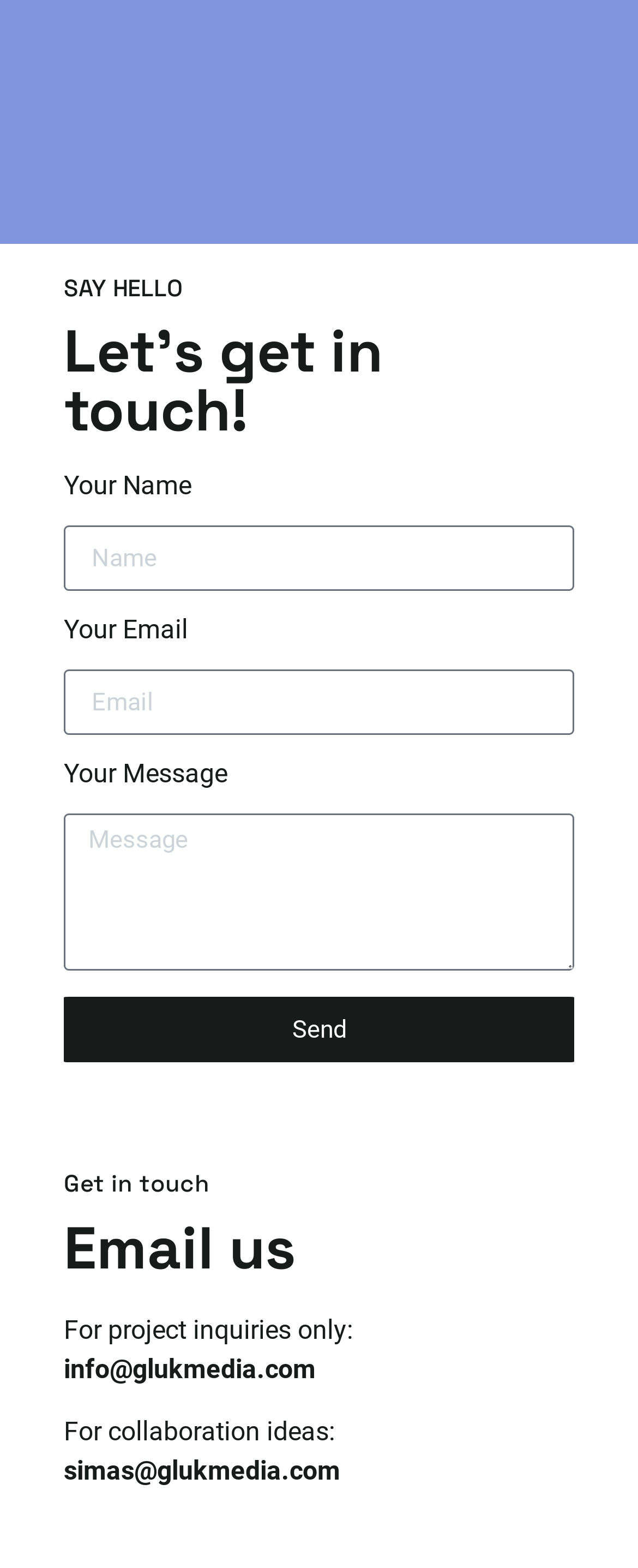Using the information from the screenshot, answer the following question thoroughly:
What is the function of the 'Send' button?

The 'Send' button is located below the form fields and is likely used to submit the form data to the website owner or administrator, allowing users to send their messages or inquiries.